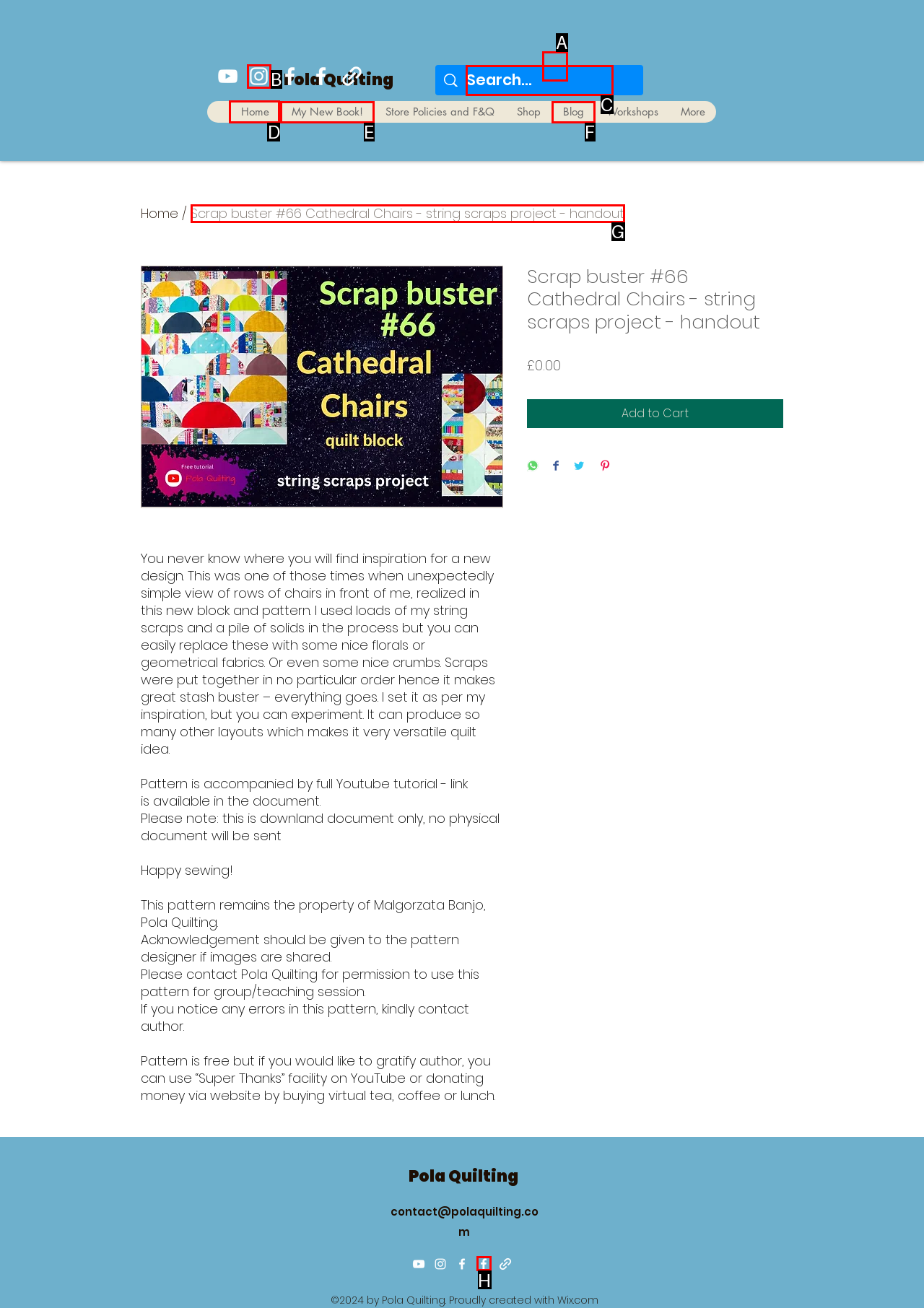Tell me the letter of the correct UI element to click for this instruction: Go to Home page. Answer with the letter only.

D